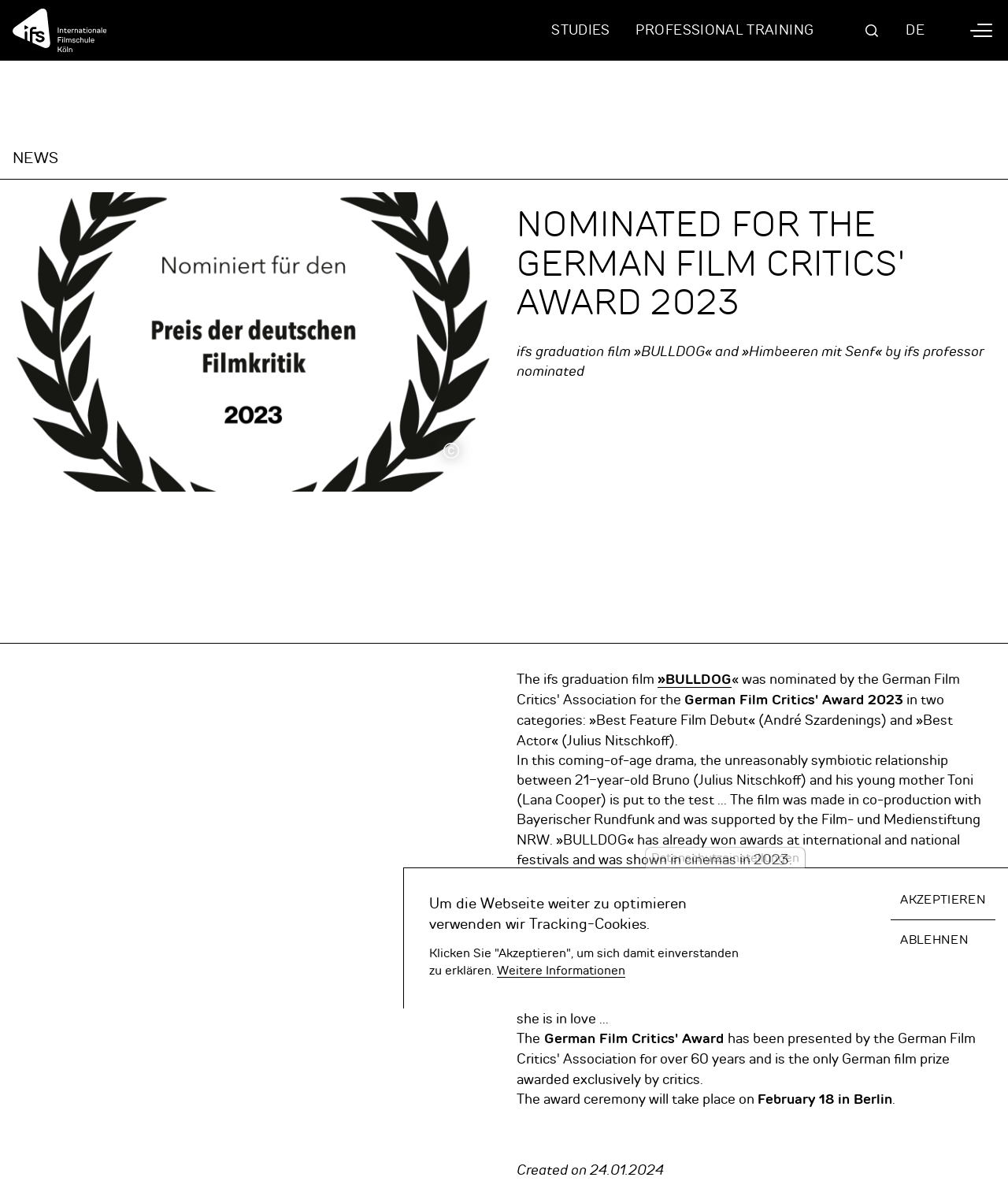Identify the bounding box for the UI element described as: "parent_node: Priority title="Back to Homepage"". Ensure the coordinates are four float numbers between 0 and 1, formatted as [left, top, right, bottom].

[0.012, 0.0, 0.106, 0.051]